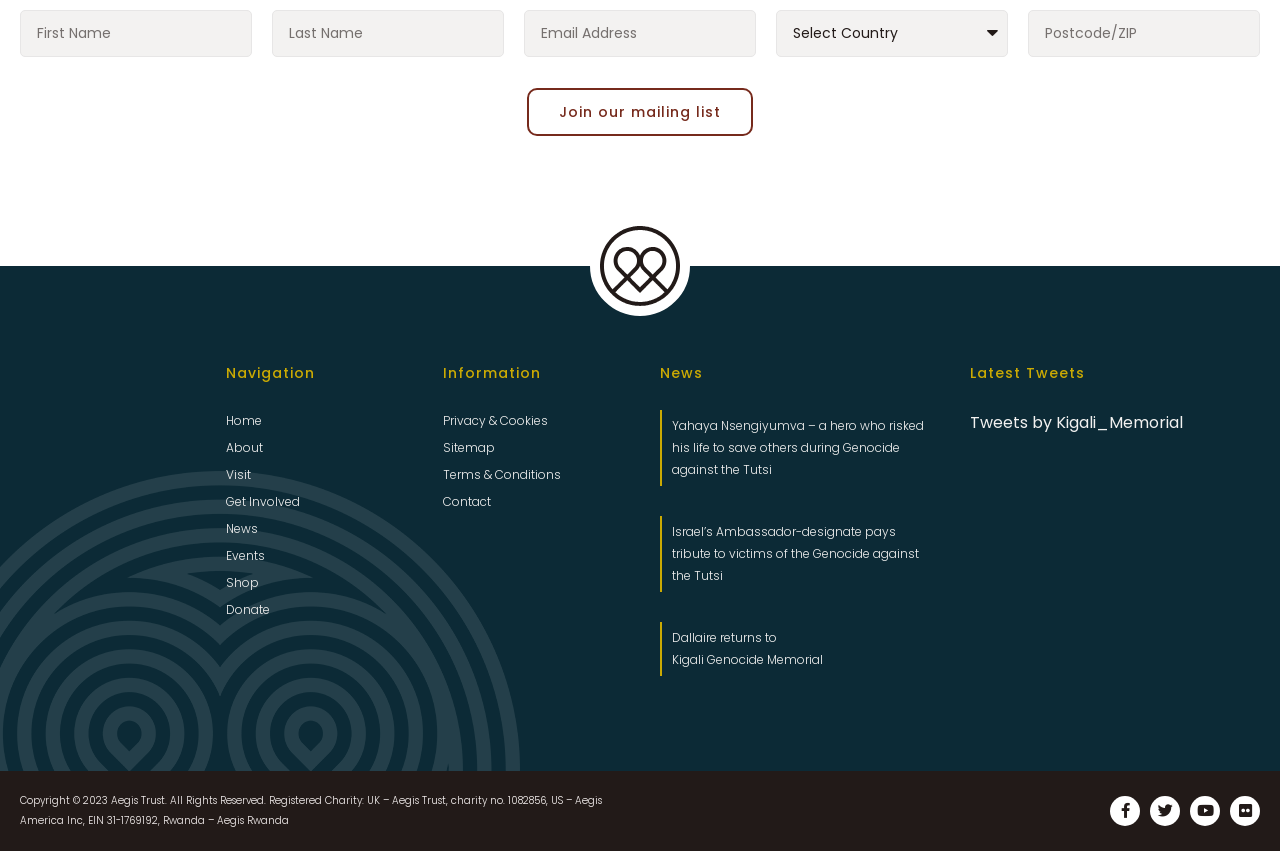Using the information in the image, give a comprehensive answer to the question: 
What is the purpose of the 'Join our mailing list' button?

The 'Join our mailing list' button is located below the textboxes for entering personal information, suggesting that it is related to submitting the information to join a mailing list. The button's purpose is to allow users to opt-in to receive newsletters or updates from the organization.